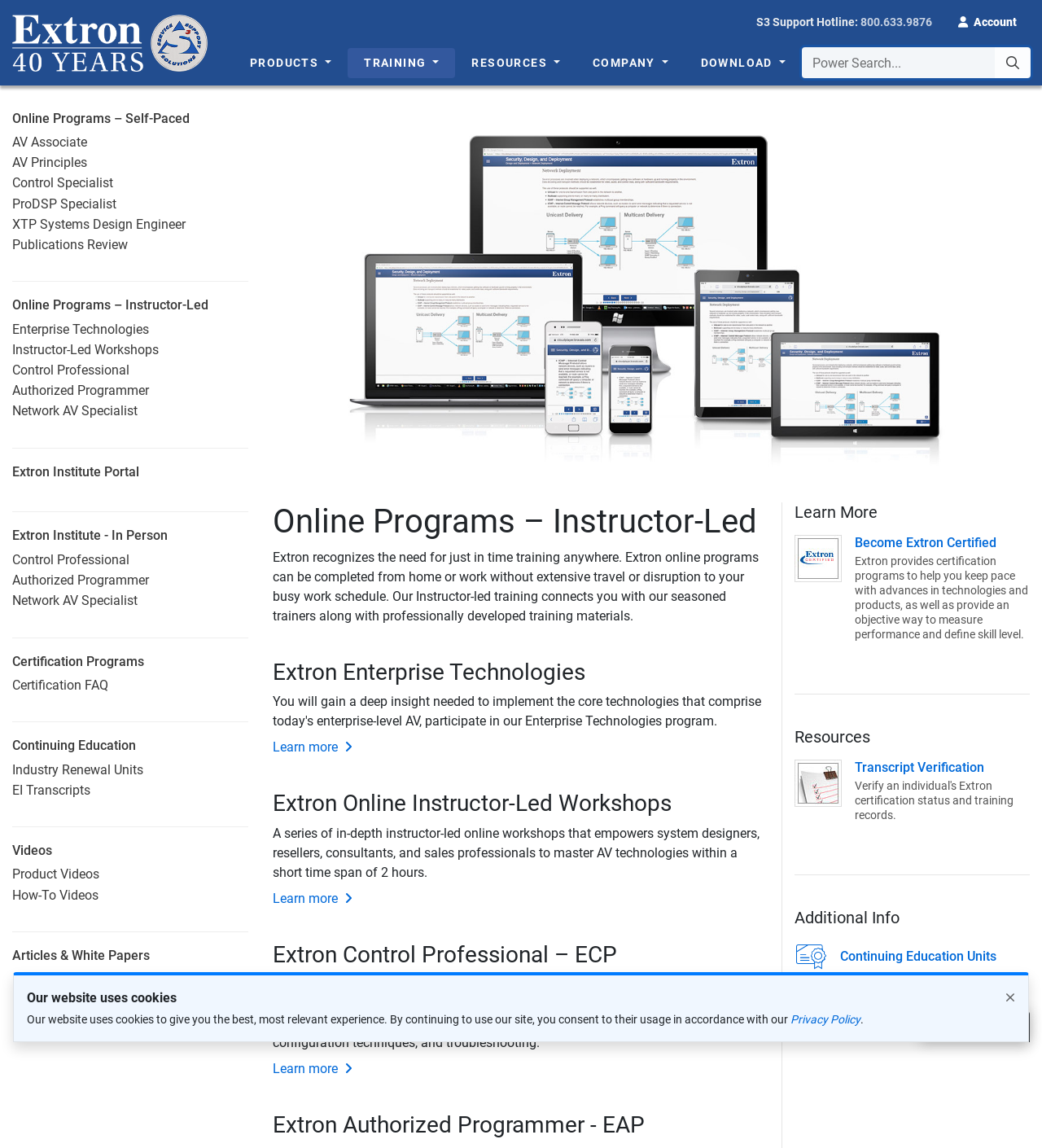Determine the bounding box coordinates of the clickable area required to perform the following instruction: "Click the 'Certification Programs' link". The coordinates should be represented as four float numbers between 0 and 1: [left, top, right, bottom].

[0.012, 0.569, 0.138, 0.583]